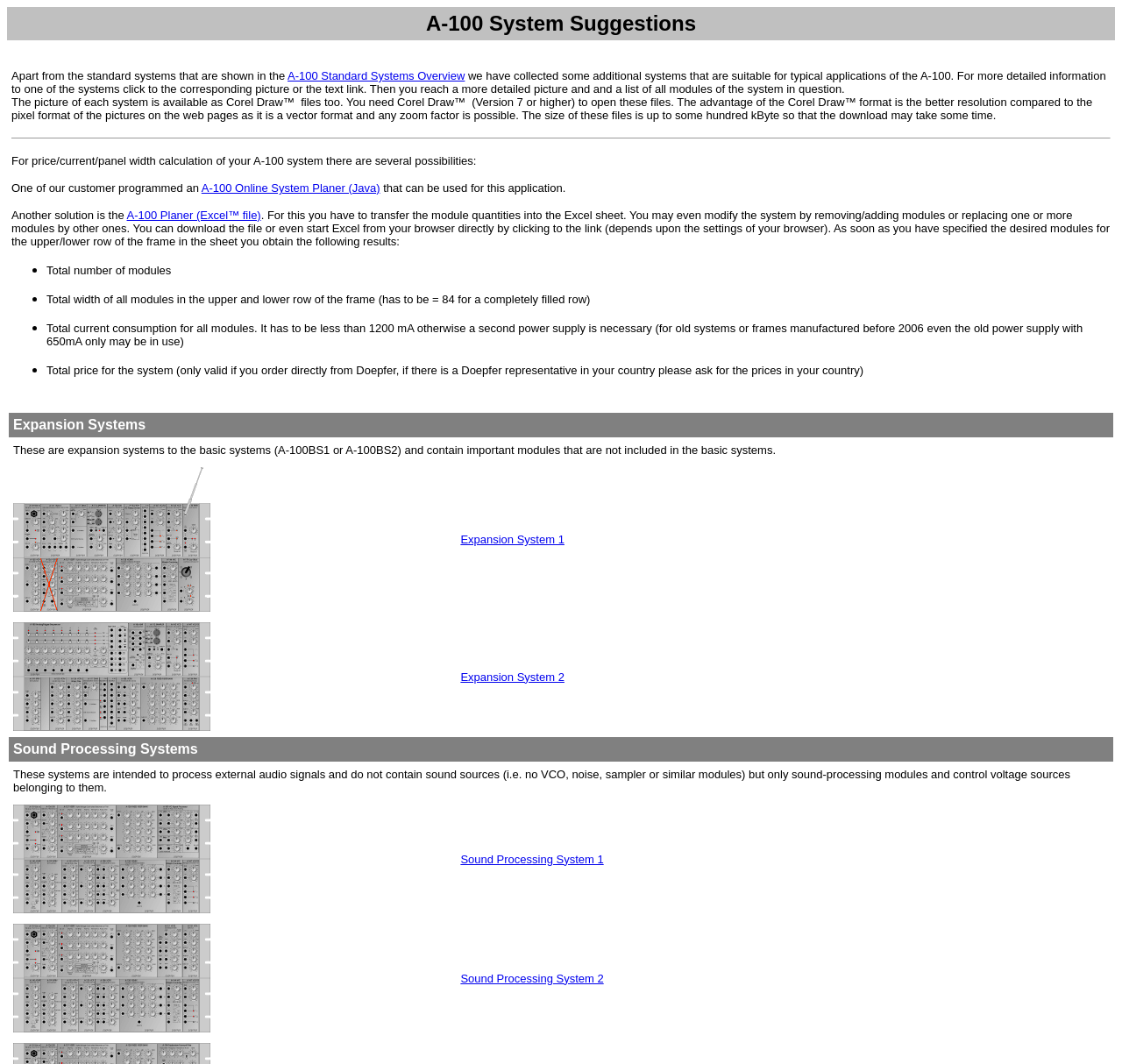What is the maximum current consumption for a single power supply?
Ensure your answer is thorough and detailed.

According to the webpage, the total current consumption for all modules should be less than 1200 mA, otherwise a second power supply is necessary. This is mentioned in the context of calculating the total current consumption for an A-100 system.